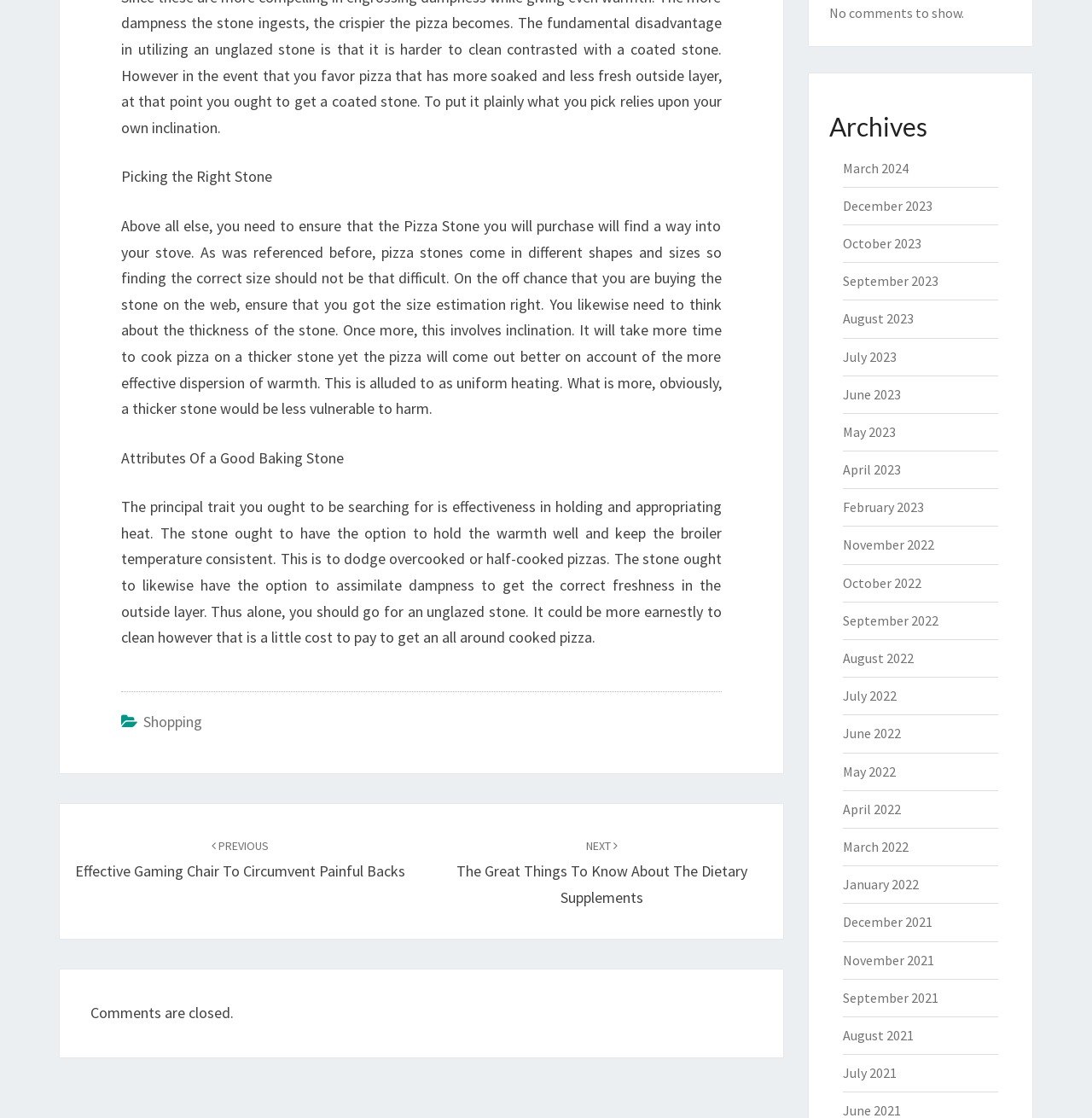Provide the bounding box coordinates of the area you need to click to execute the following instruction: "View posts from March 2024".

[0.771, 0.142, 0.832, 0.158]